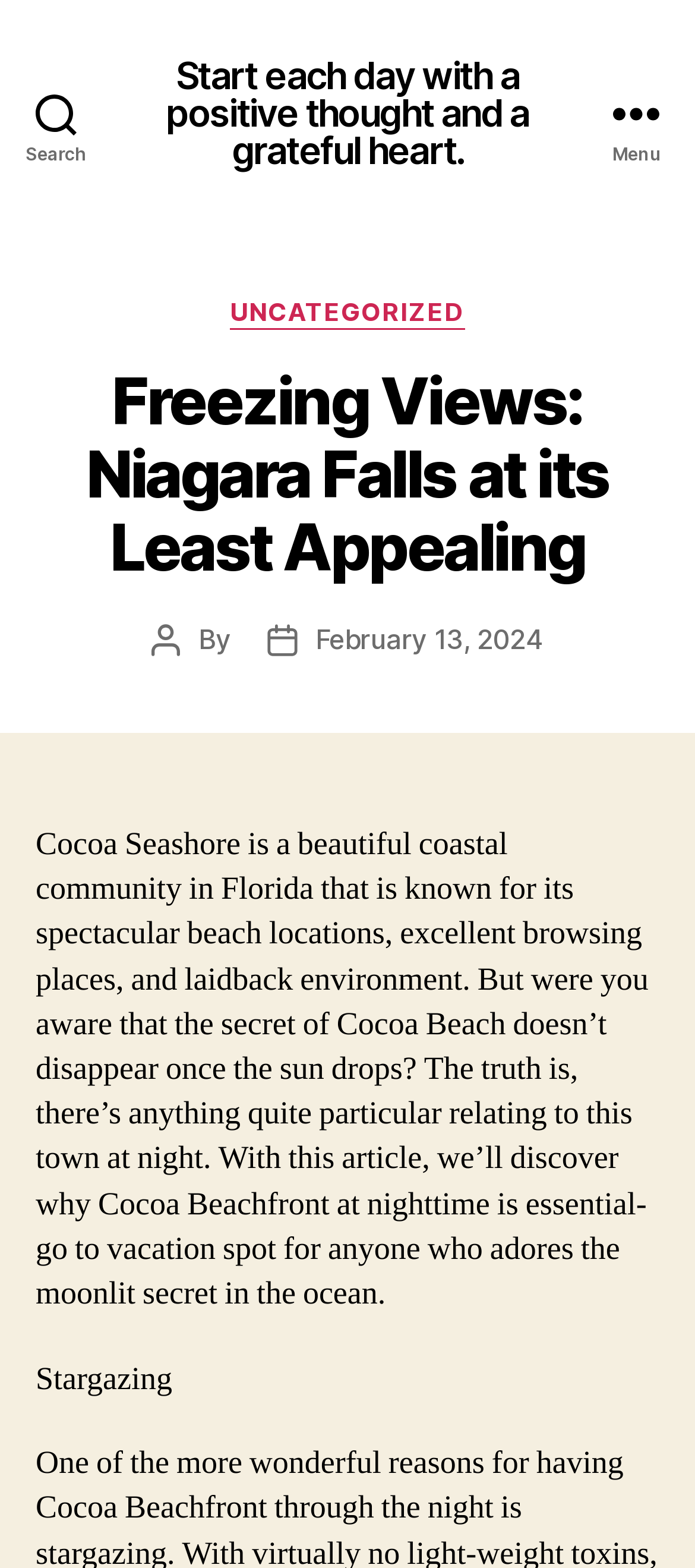From the webpage screenshot, predict the bounding box of the UI element that matches this description: "Uncategorized".

[0.331, 0.189, 0.669, 0.21]